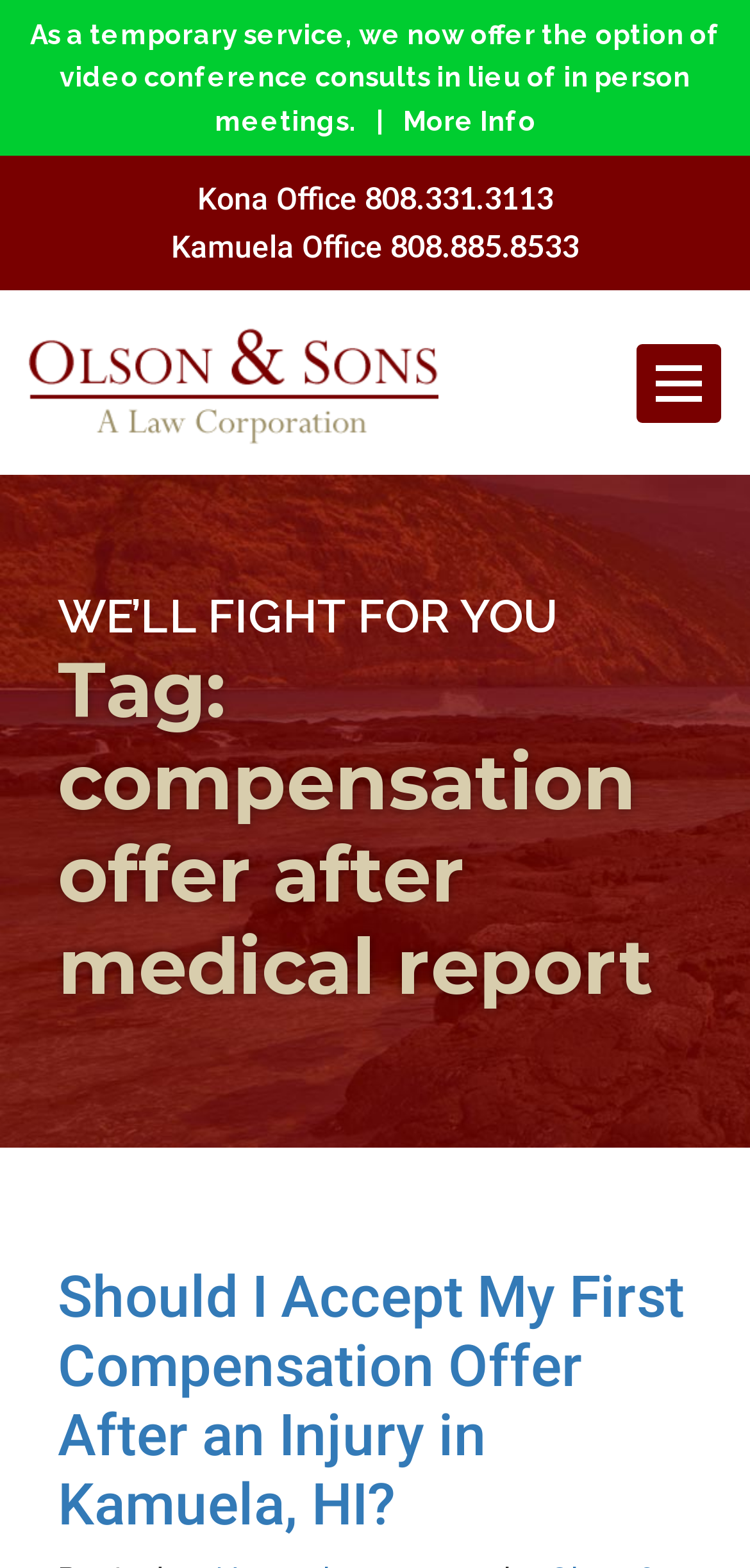What is the purpose of the law firm?
Using the information from the image, give a concise answer in one word or a short phrase.

To fight for clients